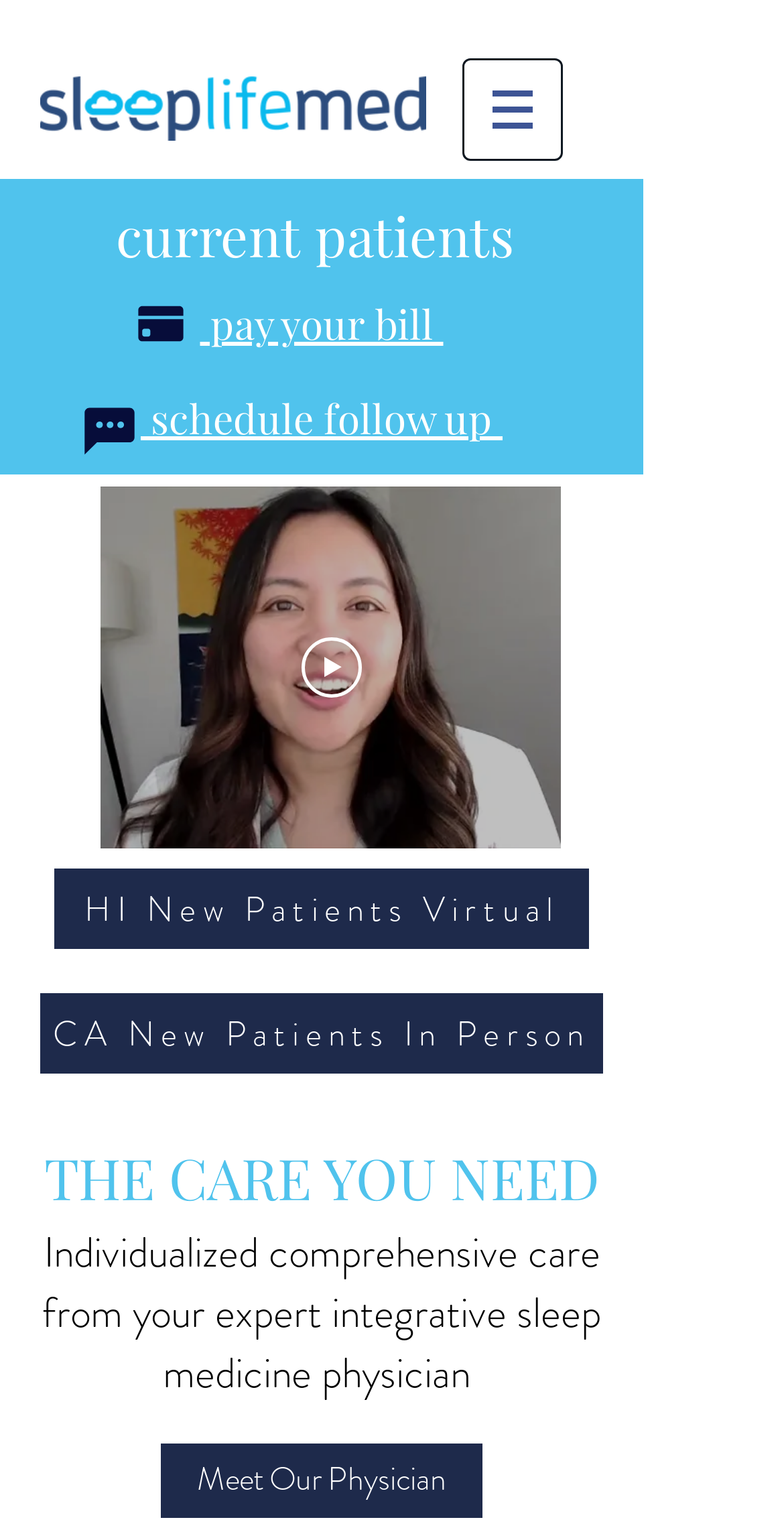Please provide the bounding box coordinates in the format (top-left x, top-left y, bottom-right x, bottom-right y). Remember, all values are floating point numbers between 0 and 1. What is the bounding box coordinate of the region described as: aria-label="Play video"

[0.383, 0.415, 0.46, 0.454]